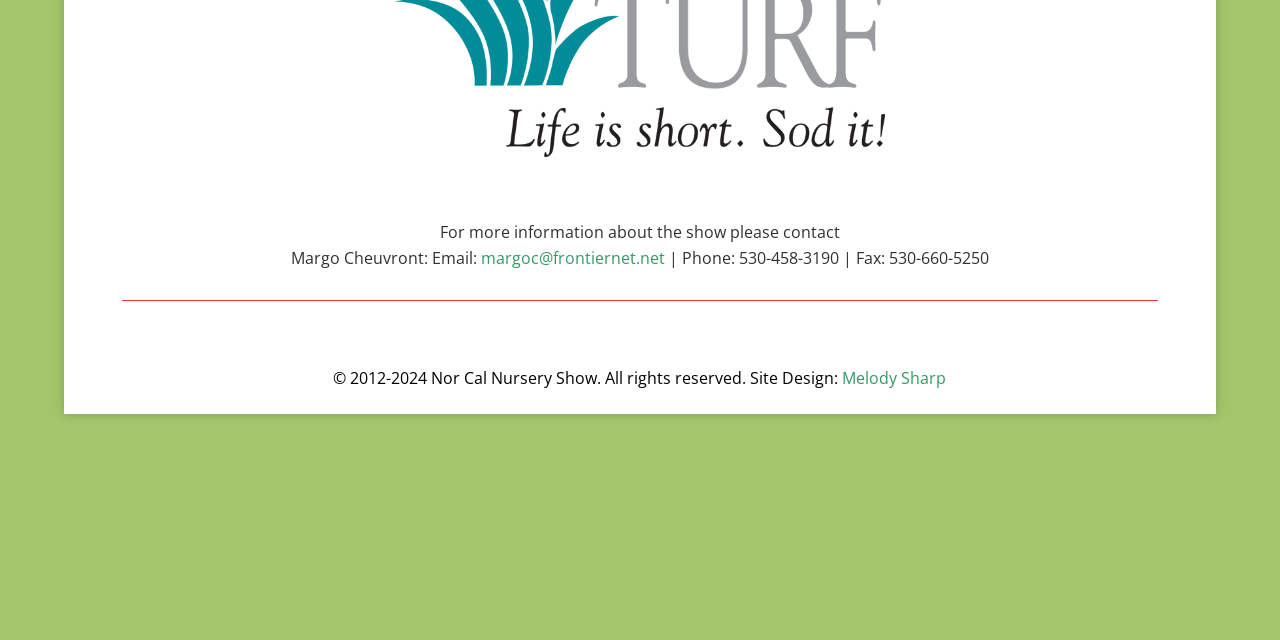Provide the bounding box coordinates for the UI element that is described as: "margoc@frontiernet.net".

[0.376, 0.385, 0.52, 0.42]